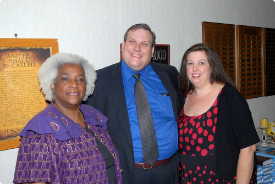Analyze the image and provide a detailed caption.

The image captures three individuals posing together with warm smiles, likely at a celebratory event or gathering. On the left, a woman with gray, curly hair wears a purple, patterned outfit that hints at a festive or formal occasion. In the center, a man dressed in a blue shirt and tie stands proudly, exuding a friendly demeanor. To the right, a woman with long, dark hair and a black dress adorned with polka dots completes the group. Behind them, there's a textured wall featuring text and potential plaques, suggesting the setting could be a community center or a church hall, creating a backdrop that enhances the sense of occasion. This moment reflects a shared happiness during their homecoming celebration, capturing the essence of camaraderie and community spirit.